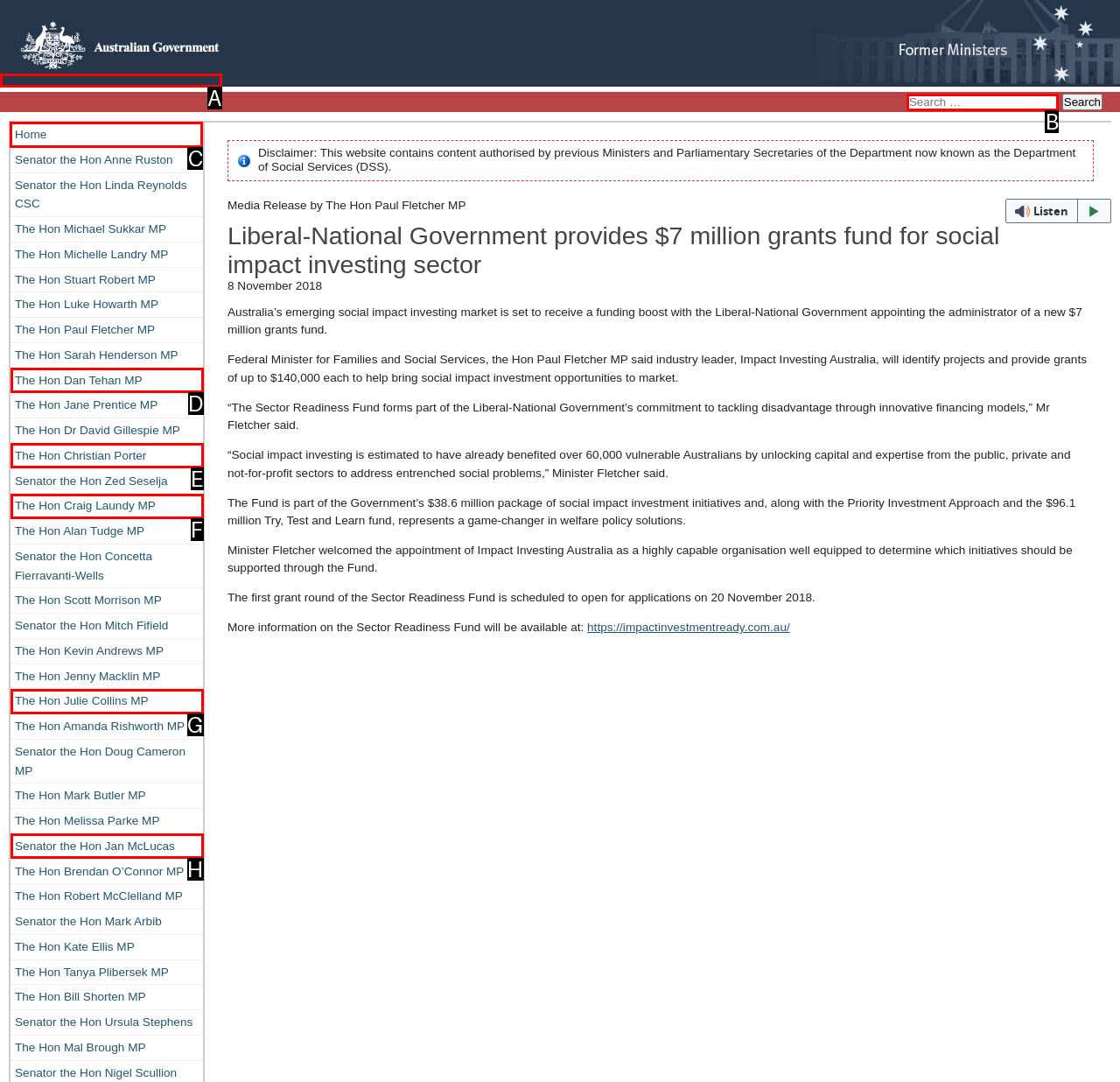Determine which HTML element I should select to execute the task: Click on the Home link
Reply with the corresponding option's letter from the given choices directly.

C